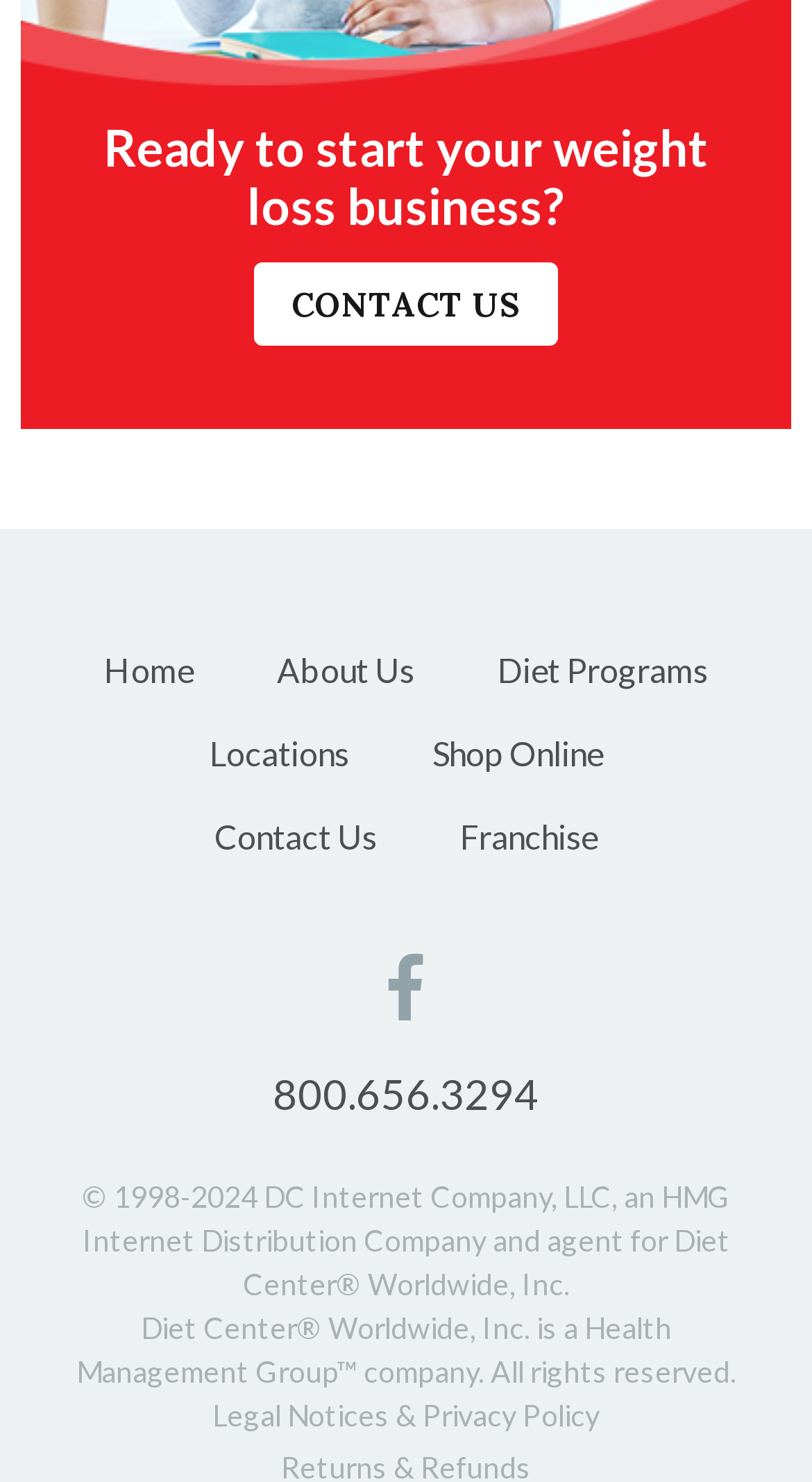Indicate the bounding box coordinates of the element that needs to be clicked to satisfy the following instruction: "Visit Facebook page". The coordinates should be four float numbers between 0 and 1, i.e., [left, top, right, bottom].

[0.449, 0.638, 0.551, 0.694]